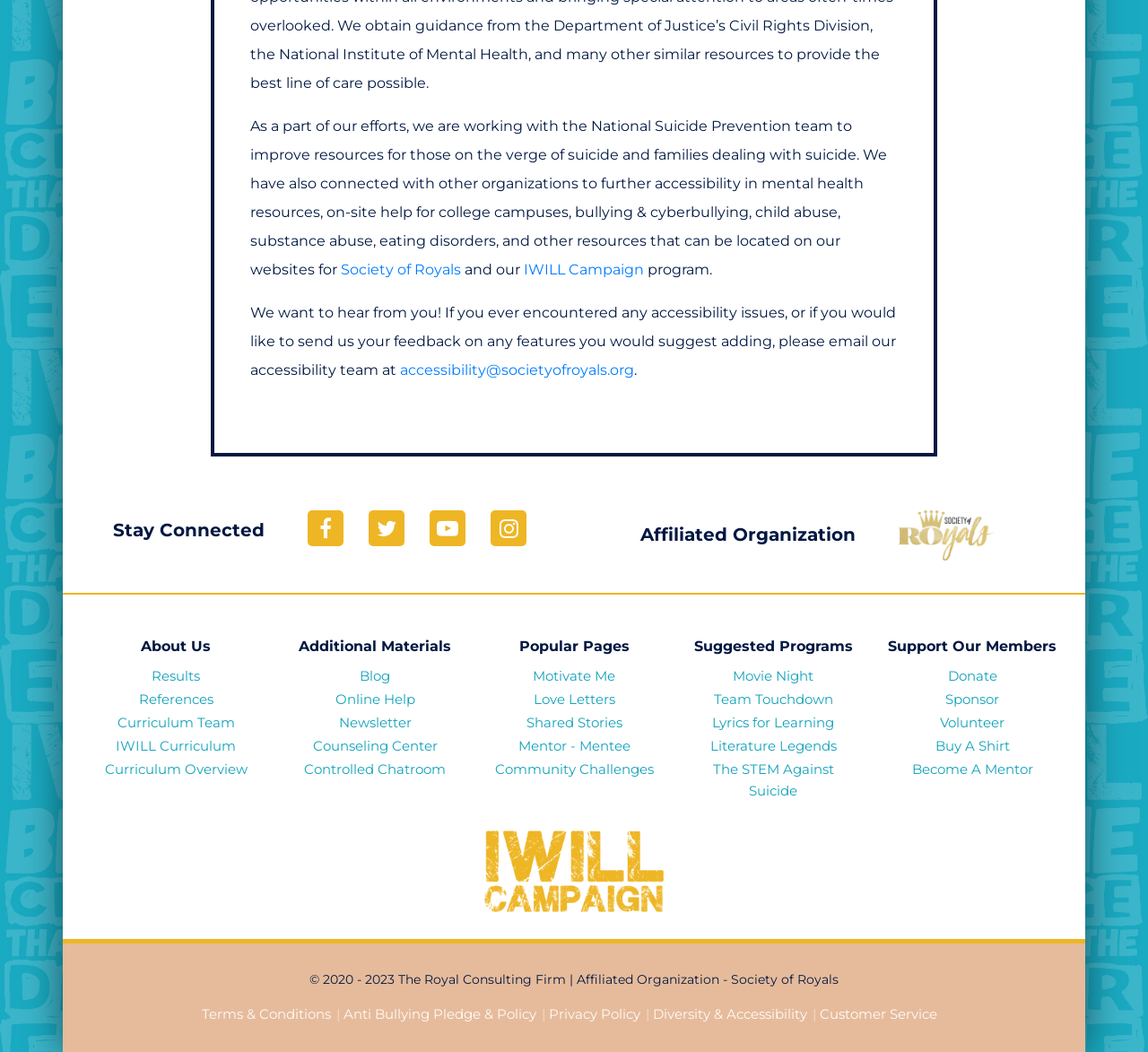Provide a one-word or short-phrase answer to the question:
What is the name of the program mentioned in the first paragraph?

IWILL Campaign